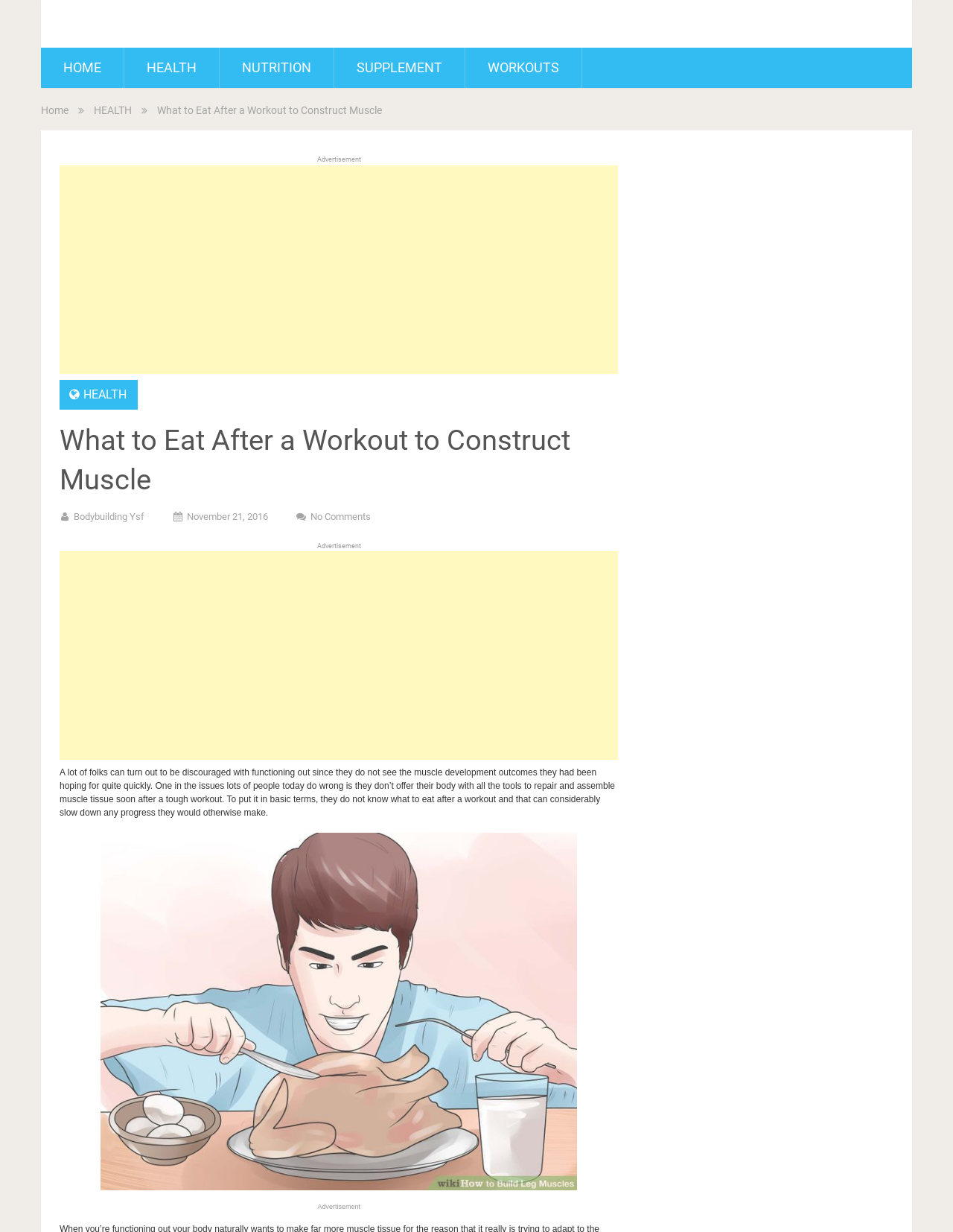Use a single word or phrase to answer the question:
What is the purpose of eating after a workout?

To repair and assemble muscle tissue